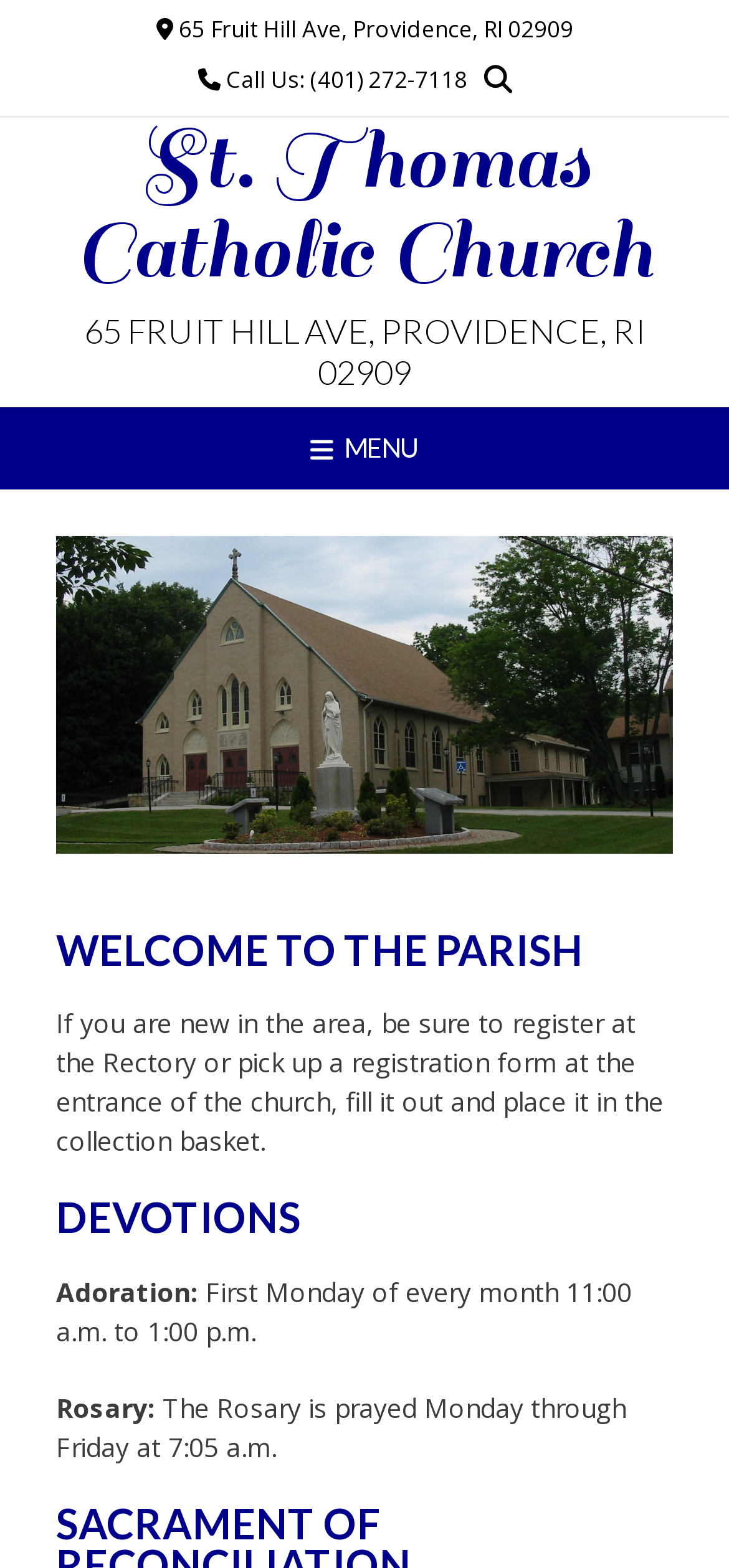Illustrate the webpage thoroughly, mentioning all important details.

The webpage is about St. Thomas Catholic Church, located at 65 Fruit Hill Ave, Providence, RI 02909. At the top, there is a call-to-action section with a "Call Us" button displaying the phone number (401) 272-7118, accompanied by a search icon button. Below this section, the church's name "St. Thomas Catholic Church" is prominently displayed as a heading, with a link to the church's website. The church's address "65 FRUIT HILL AVE, PROVIDENCE, RI 02909" is also displayed as a heading.

On the left side, there is a menu button labeled "MENU". When clicked, it reveals a slideshow region with an image, which takes up most of the page's width. Below the slideshow, there is a welcome message, "WELCOME TO THE PARISH", followed by a paragraph of text explaining the registration process for new parishioners.

Further down, there are two sections labeled "DEVOTIONS" and "ADORATION". The "ADORATION" section lists the adoration schedule, which takes place on the first Monday of every month from 11:00 a.m. to 1:00 p.m. The "ROSARY" section lists the rosary prayer schedule, which occurs Monday through Friday at 7:05 a.m.